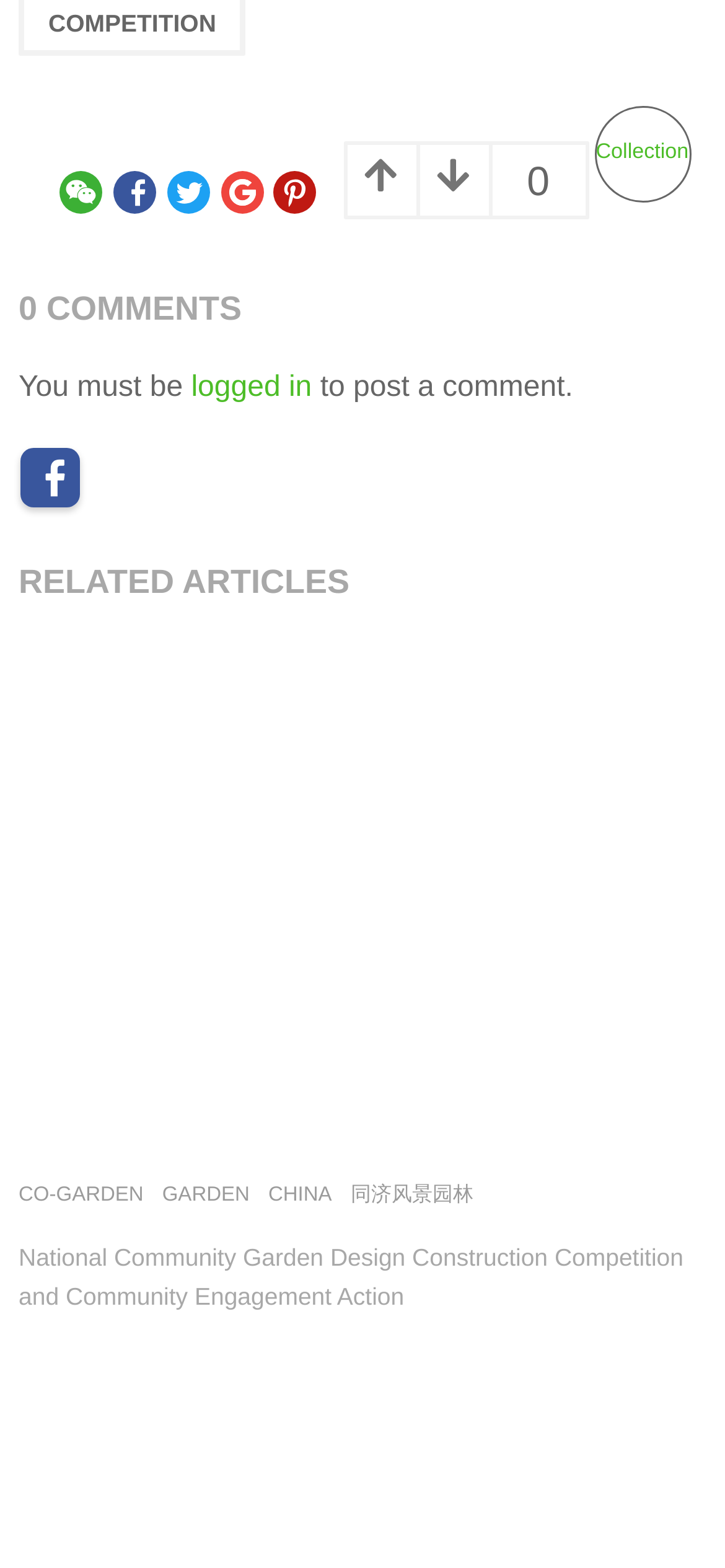Is there a login option available using Facebook?
Provide a detailed and extensive answer to the question.

I found a generic element with the text 'Login with Facebook' which suggests that users can log in using their Facebook account.